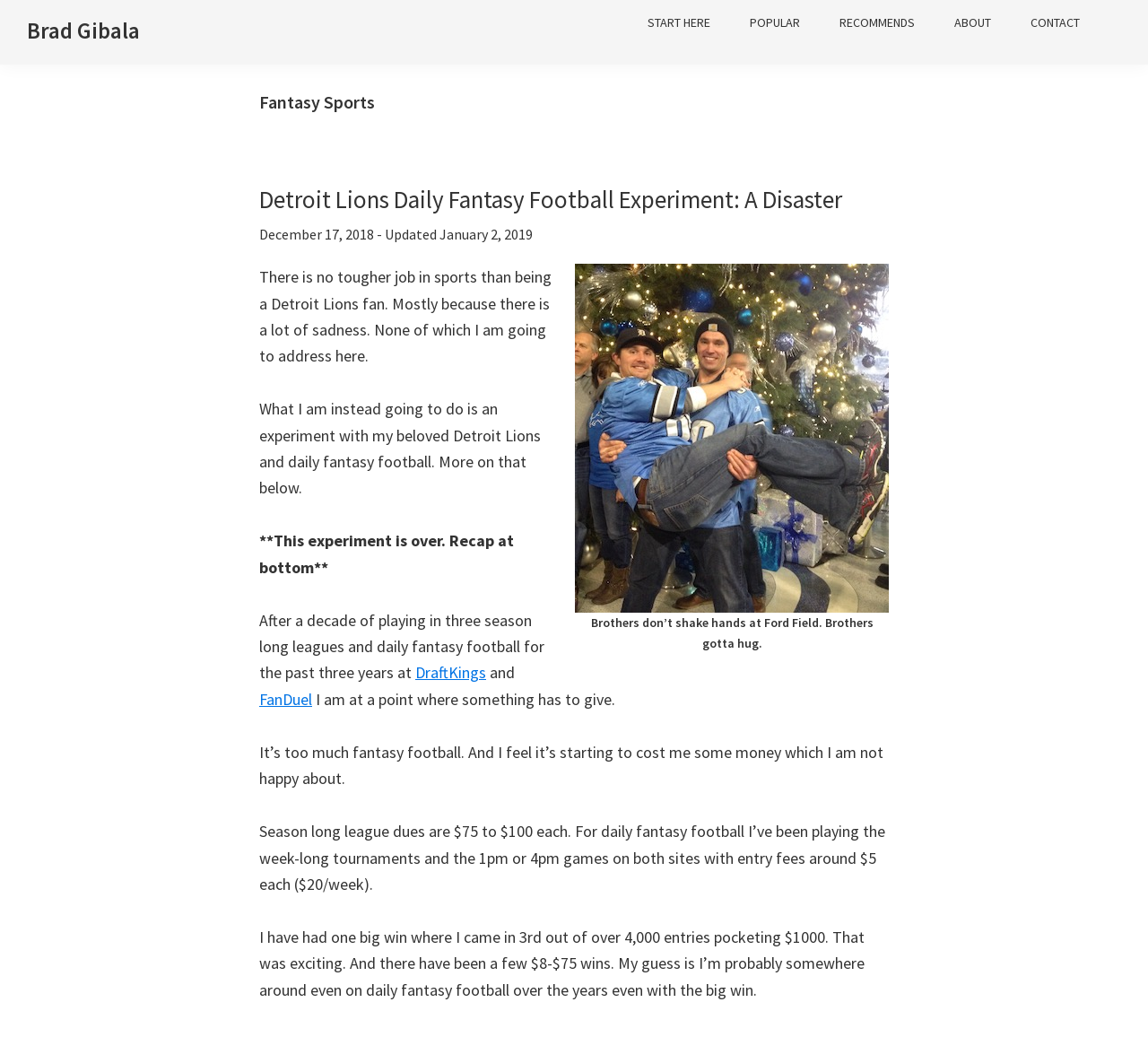Identify the bounding box coordinates necessary to click and complete the given instruction: "Click on the 'START HERE' link".

[0.548, 0.016, 0.634, 0.041]